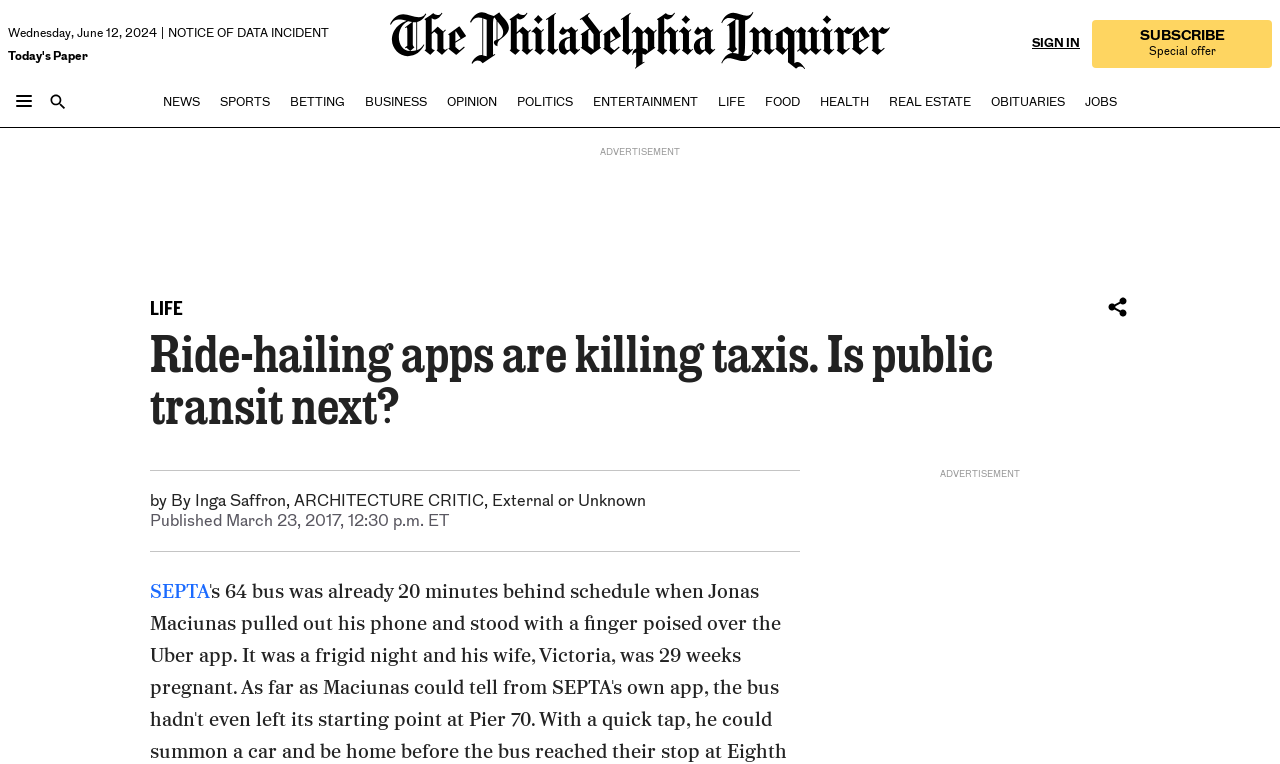Determine the bounding box coordinates for the element that should be clicked to follow this instruction: "Share this story". The coordinates should be given as four float numbers between 0 and 1, in the format [left, top, right, bottom].

[0.864, 0.386, 0.883, 0.421]